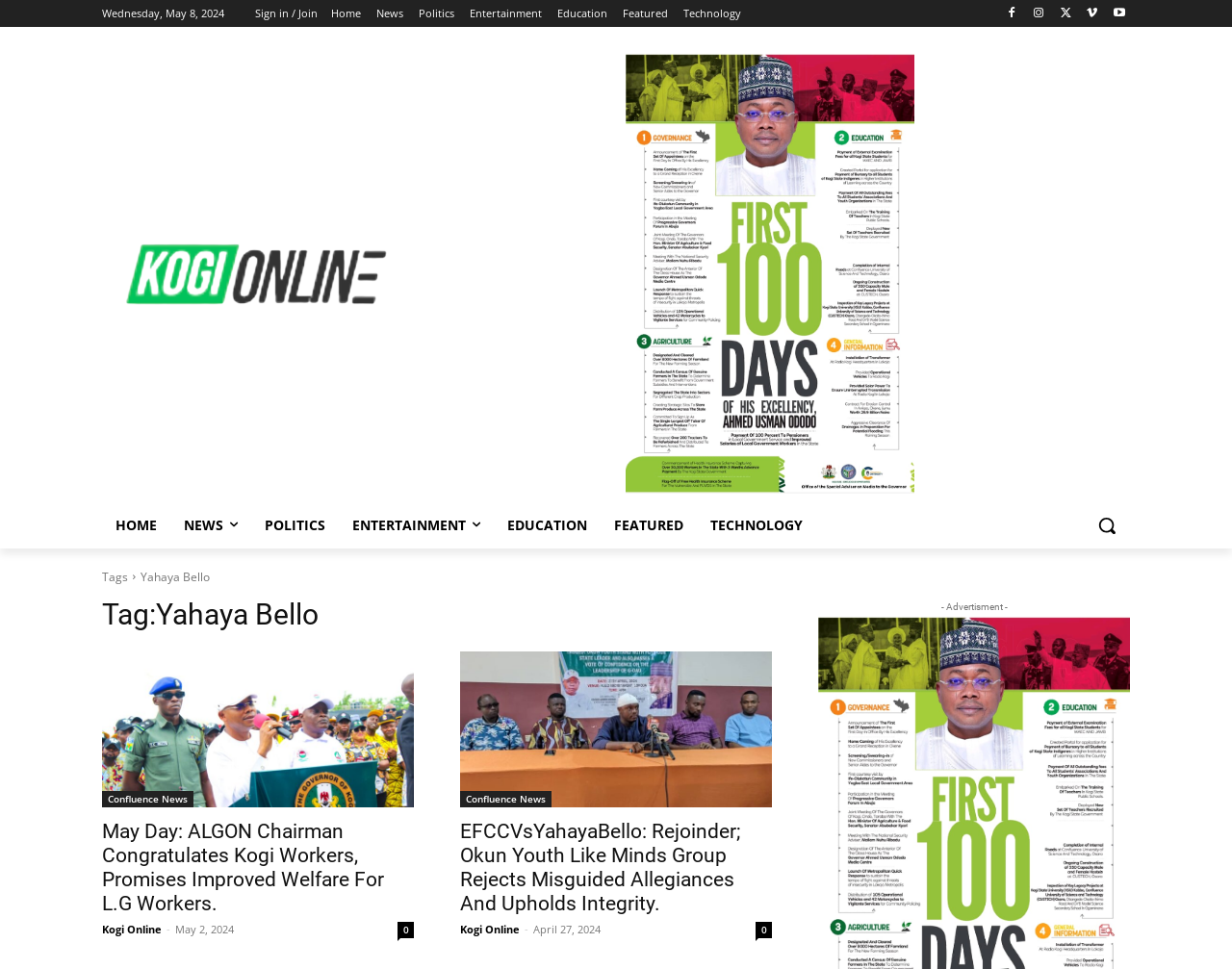What is the date of the latest news?
Please provide a comprehensive and detailed answer to the question.

I found the latest news date by looking at the topmost news article, which has a date mentioned as 'Wednesday, May 8, 2024'.